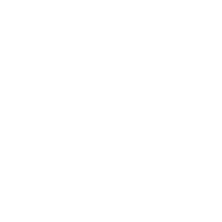Please study the image and answer the question comprehensively:
What is the focus of this product?

The caption highlights the product's commitment to quality and natural ingredients, emphasizing its organic and natural essence, which is the primary focus of this product.